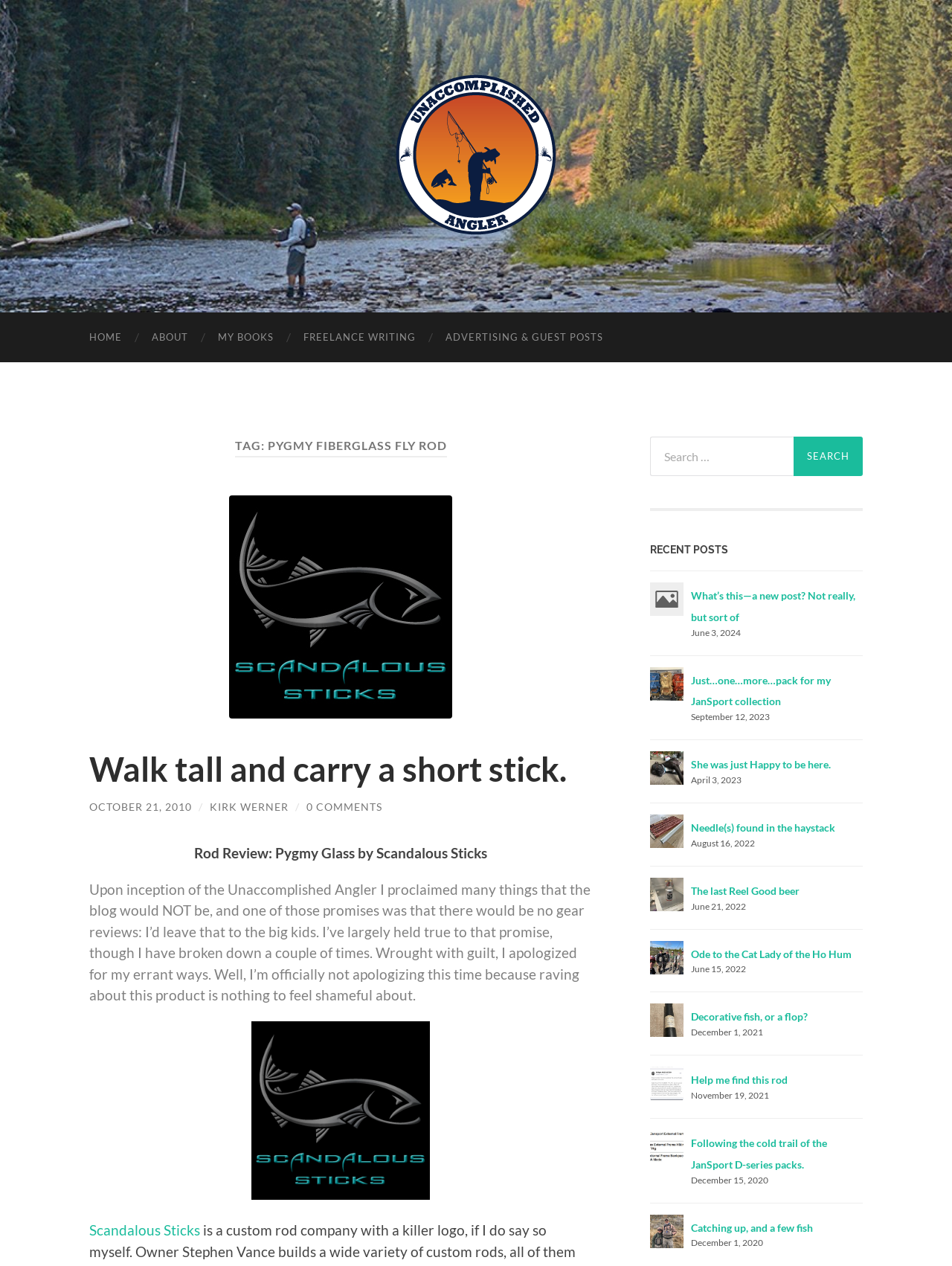Using the element description: "My Books", determine the bounding box coordinates for the specified UI element. The coordinates should be four float numbers between 0 and 1, [left, top, right, bottom].

[0.213, 0.247, 0.303, 0.286]